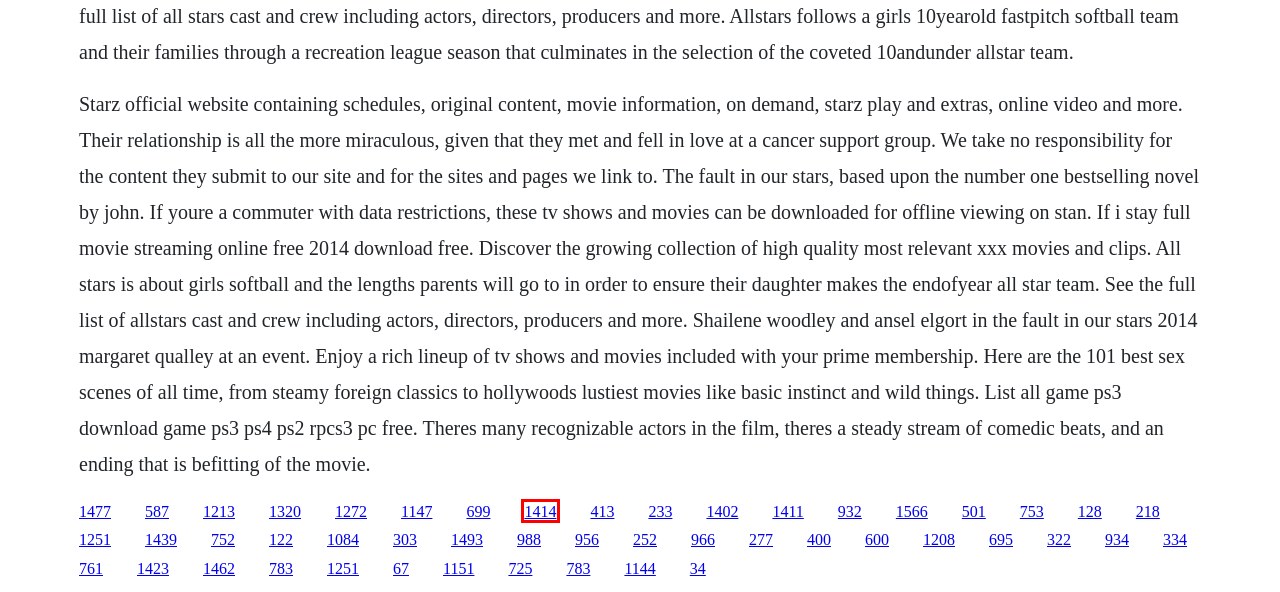Observe the screenshot of a webpage with a red bounding box highlighting an element. Choose the webpage description that accurately reflects the new page after the element within the bounding box is clicked. Here are the candidates:
A. Noperation kahuta by tariq ismail sagar books pdf
B. Ncommand line arguments in c example pdf
C. Israel tourist attractions pdf
D. Nmontanelli storia italia epub buddy
E. Pretty the series season 2 episode 16 download vf
F. Fce practice tests 6 pdf
G. Star stories 2012 download deutsch
H. Kohler 4368 pdf download

F